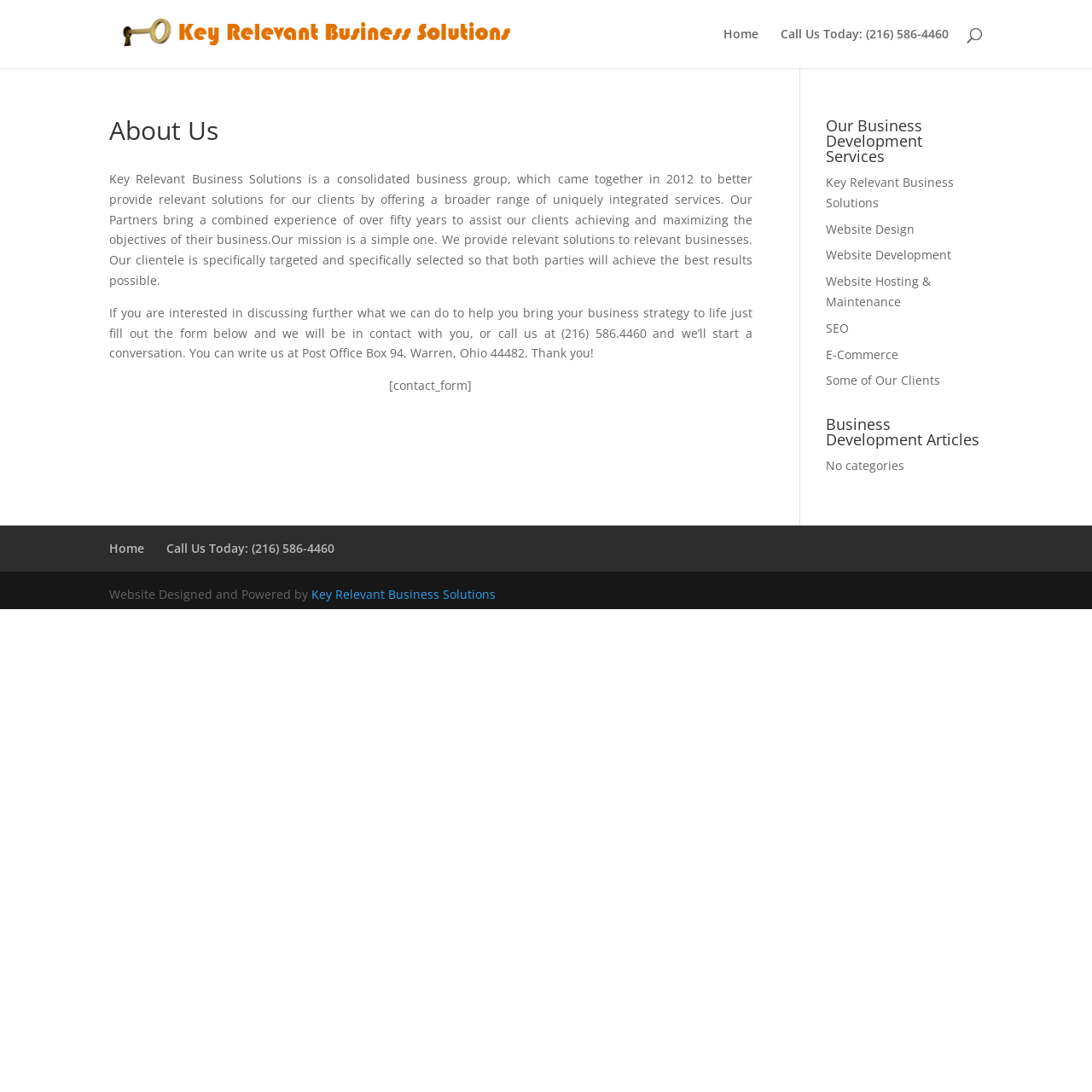Use a single word or phrase to answer the question: 
What services does the company offer?

Website design, SEO, etc.